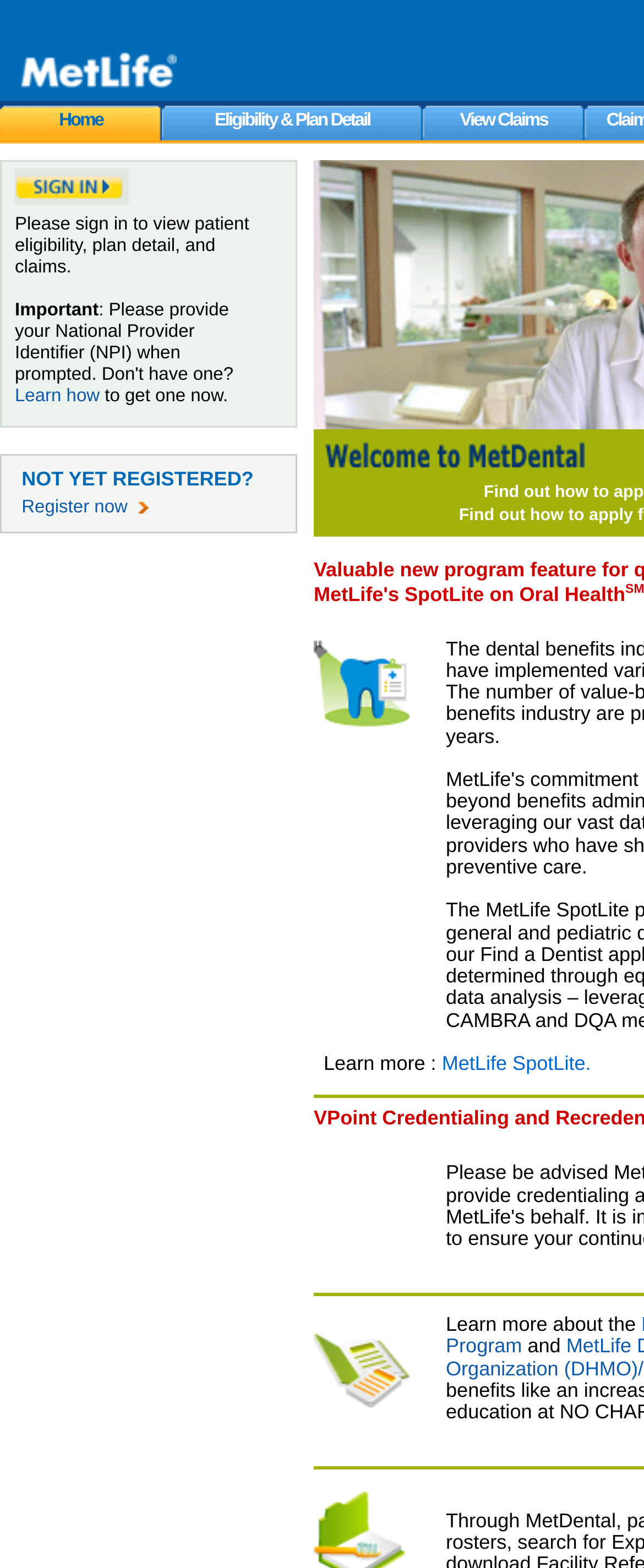What is the name of the program mentioned?
Please answer the question as detailed as possible based on the image.

The static text element 'Learn more :' is followed by a link 'MetLife SpotLite.', which suggests that MetLife SpotLite is a program mentioned on the webpage.